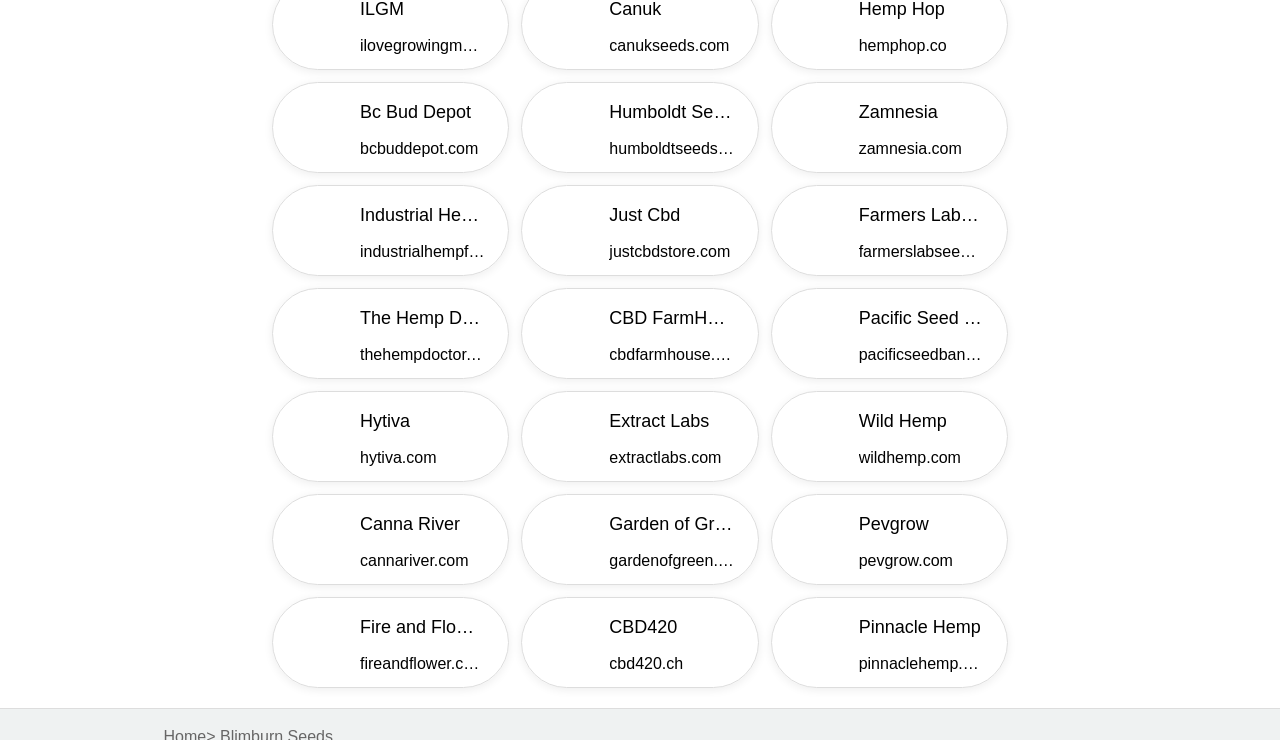Respond to the following query with just one word or a short phrase: 
What is the common feature of all the links on this webpage?

Coupons